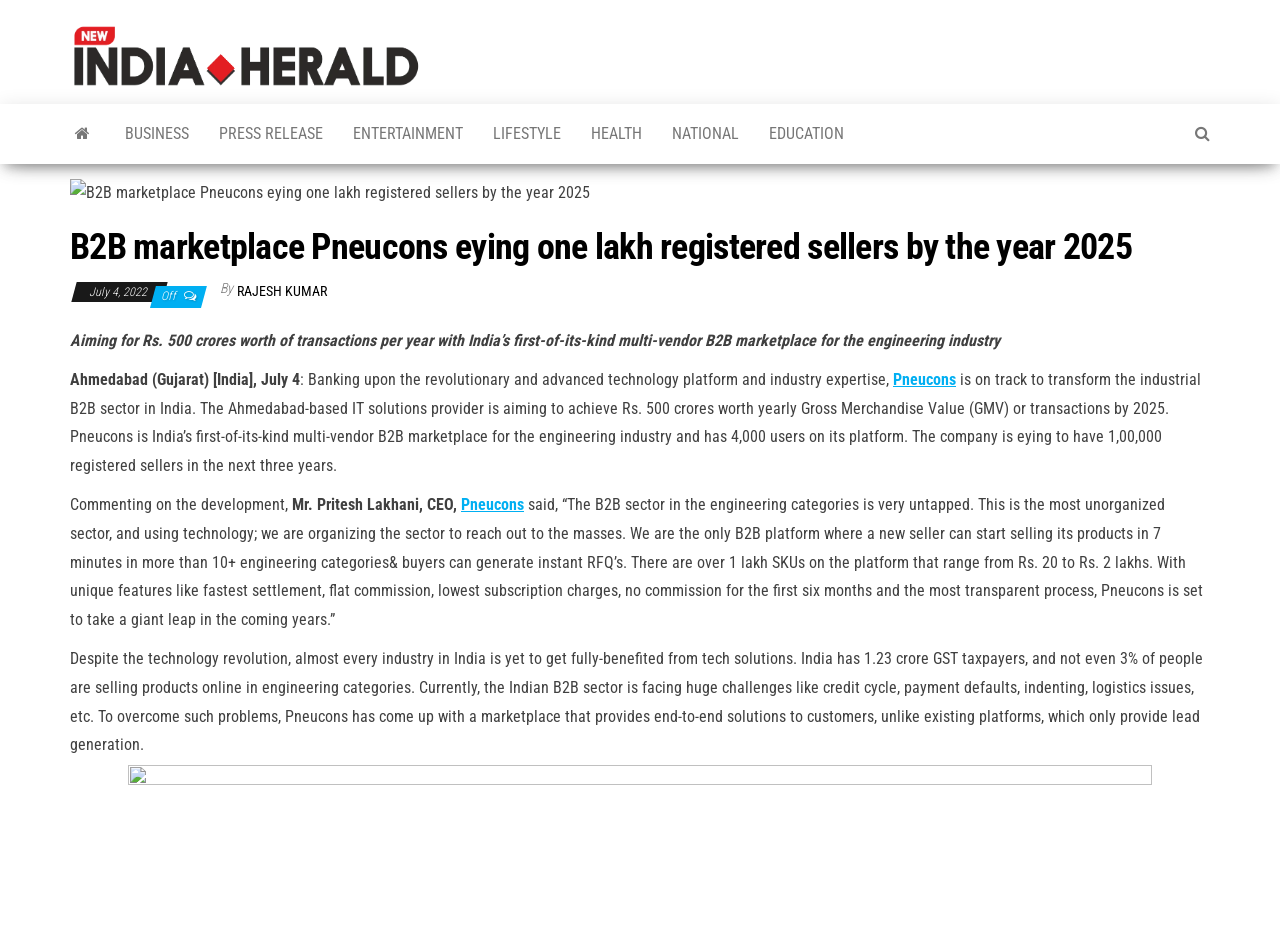Please answer the following question using a single word or phrase: 
What is the current number of users on Pneucons' platform?

4,000